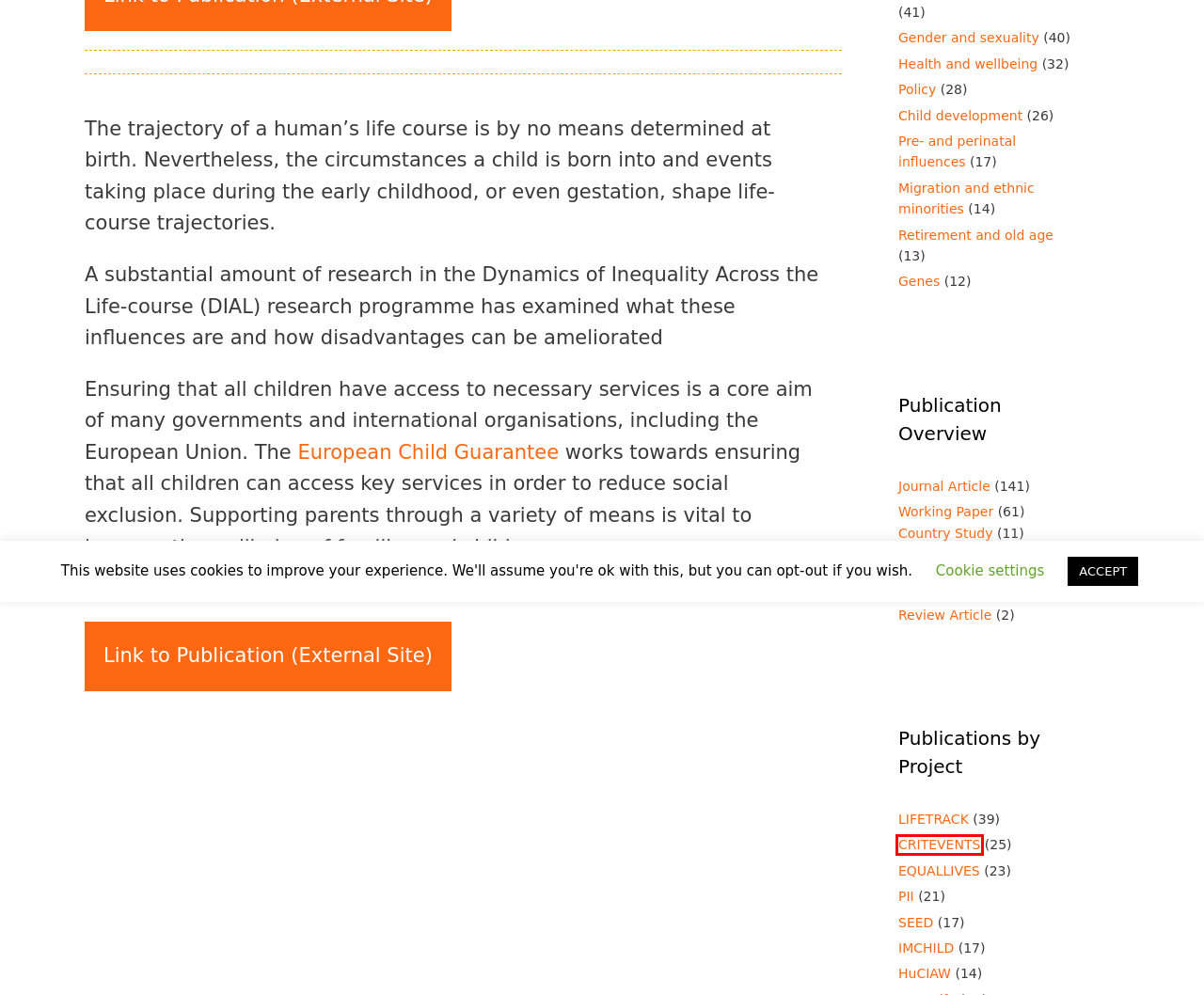Observe the screenshot of a webpage with a red bounding box highlighting an element. Choose the webpage description that accurately reflects the new page after the element within the bounding box is clicked. Here are the candidates:
A. SEED Archives - DIAL
B. Policy Archives - DIAL
C. HuCIAW Archives - DIAL
D. Working Paper Archives - DIAL
E. Gender and sexuality Archives - DIAL
F. Retirement and old age Archives - DIAL
G. CRITEVENTS Archives - DIAL
H. Country Study Archives - DIAL

G